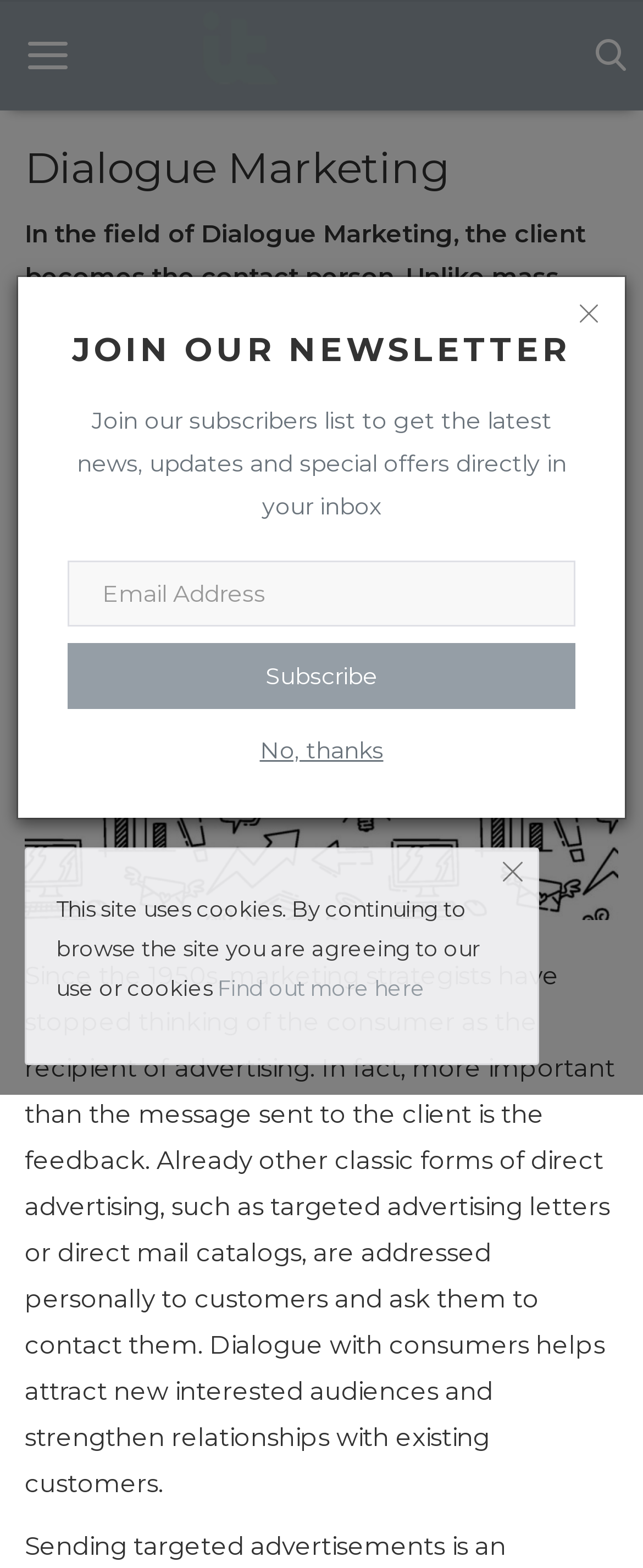Find the bounding box coordinates for the element that must be clicked to complete the instruction: "Add to Reading List". The coordinates should be four float numbers between 0 and 1, indicated as [left, top, right, bottom].

[0.038, 0.287, 0.364, 0.319]